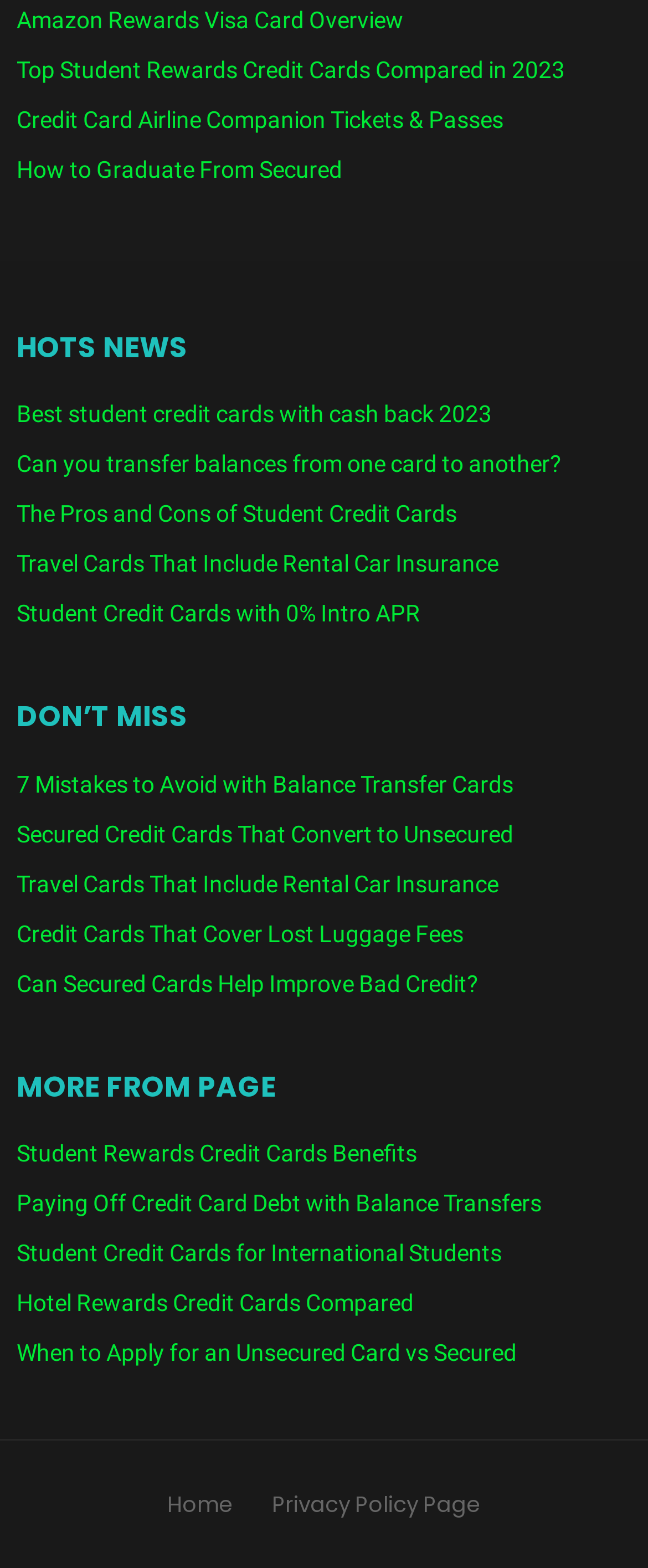Determine the bounding box coordinates of the region I should click to achieve the following instruction: "Go to the home page". Ensure the bounding box coordinates are four float numbers between 0 and 1, i.e., [left, top, right, bottom].

[0.232, 0.952, 0.386, 0.969]